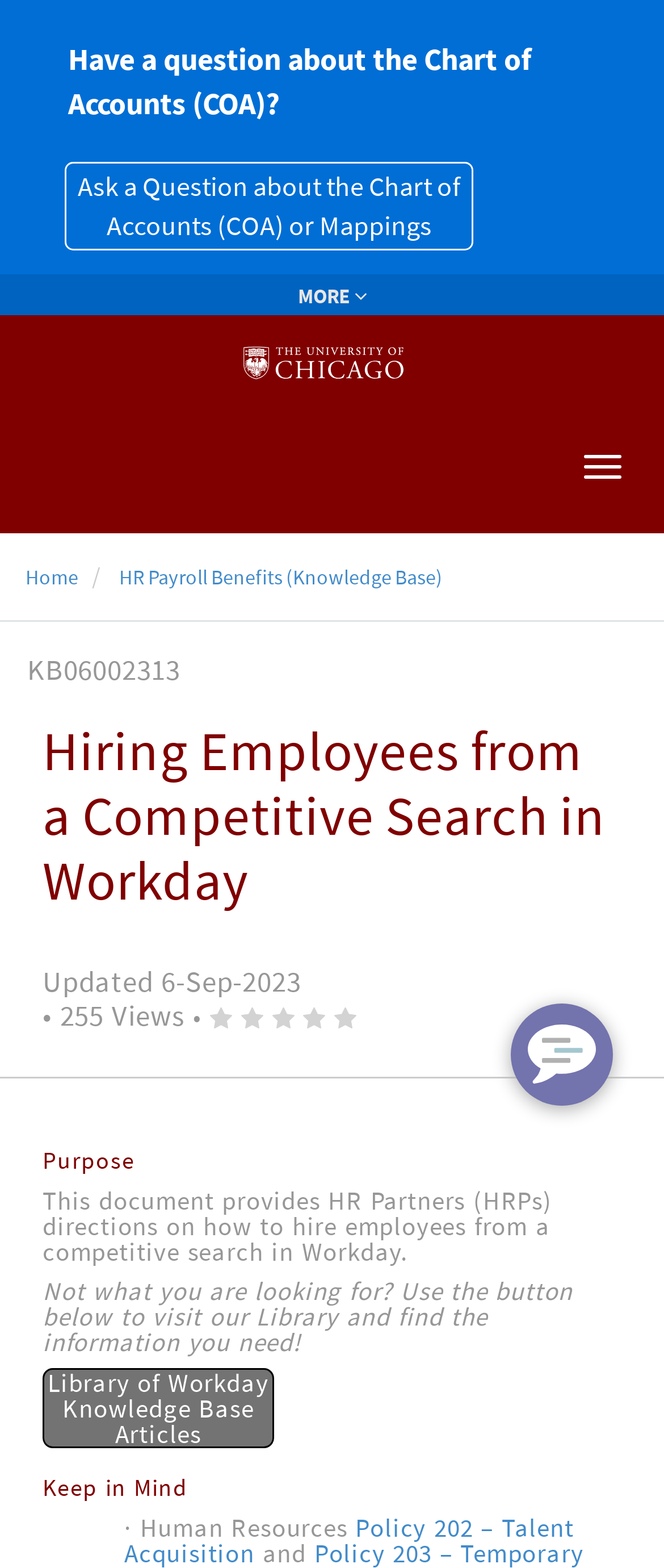Select the bounding box coordinates of the element I need to click to carry out the following instruction: "Have a question about the Chart of Accounts (COA)?".

[0.0, 0.009, 1.0, 0.095]